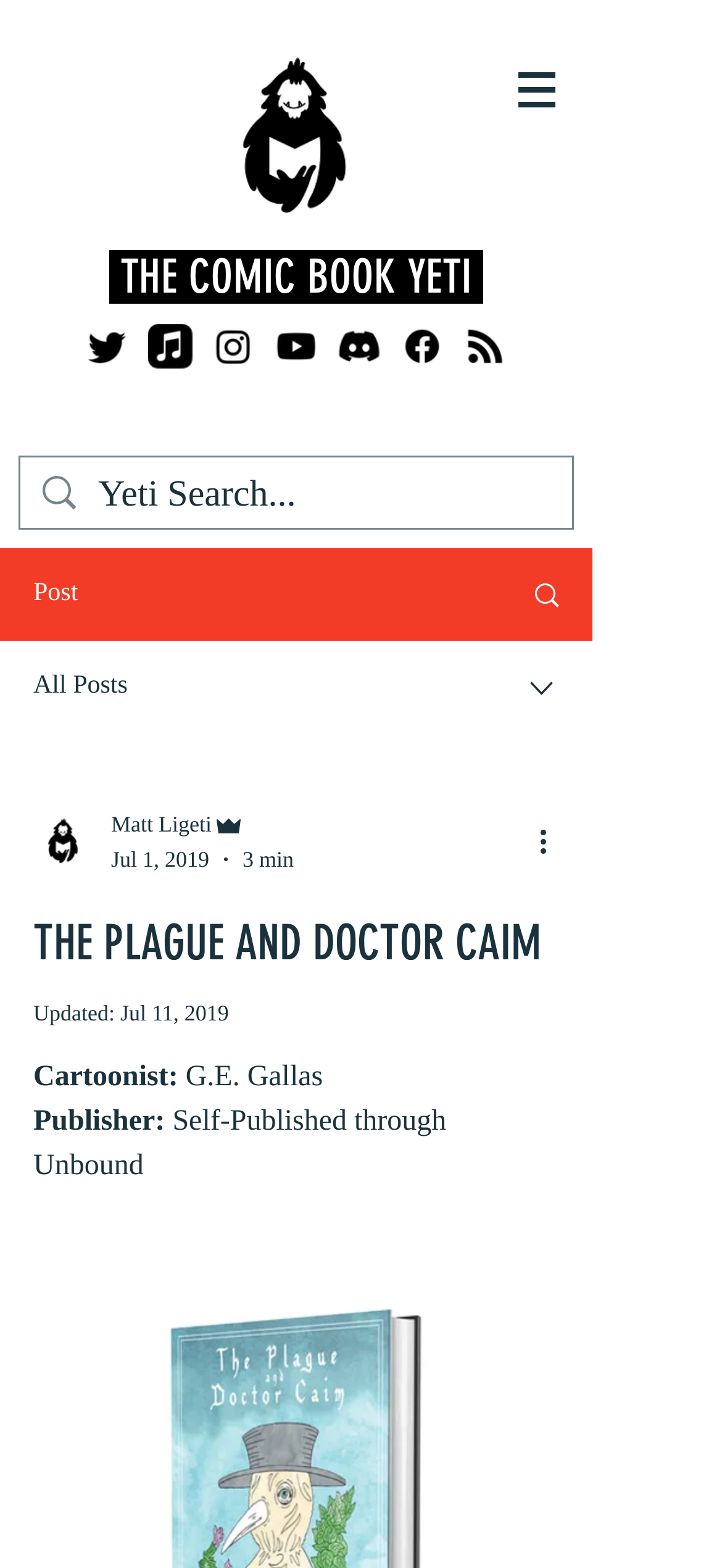Please identify the bounding box coordinates of the area I need to click to accomplish the following instruction: "Search for something".

[0.028, 0.292, 0.792, 0.337]